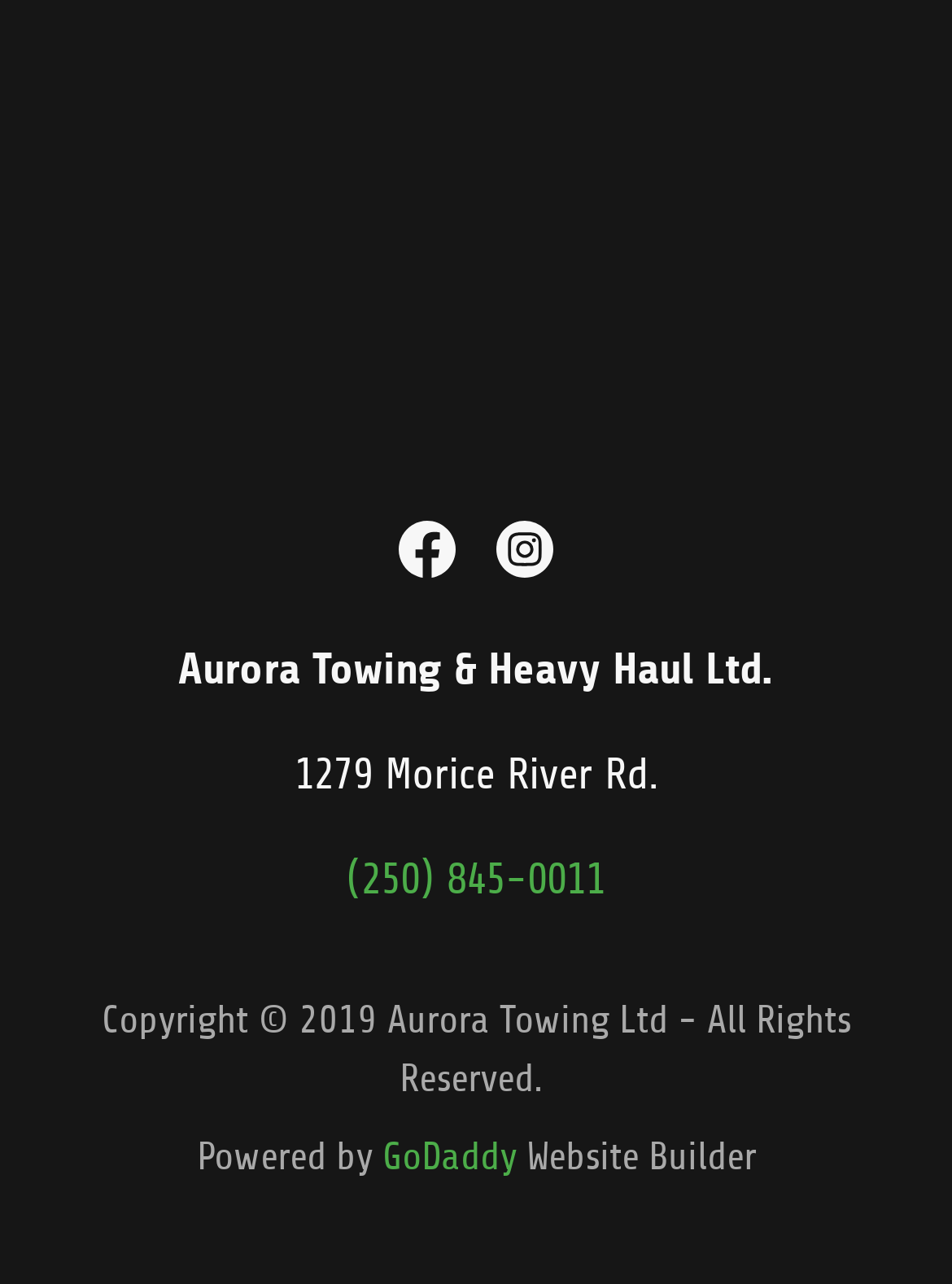Please reply to the following question using a single word or phrase: 
What is the phone number?

(250) 845-0011